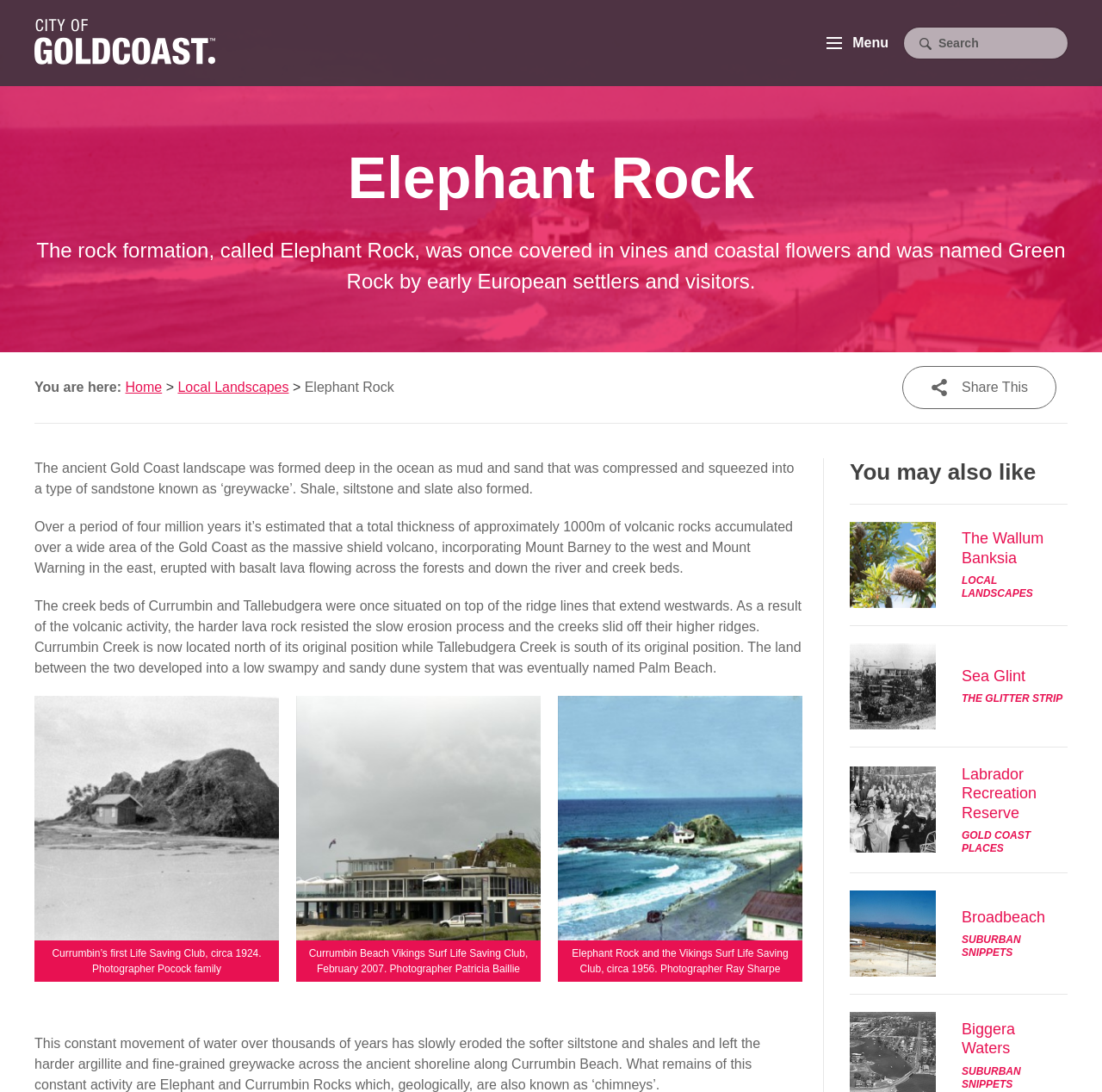Pinpoint the bounding box coordinates of the area that must be clicked to complete this instruction: "Click on 'How Much Does It Cost To Hire A Grab Lorry In Reading'".

None